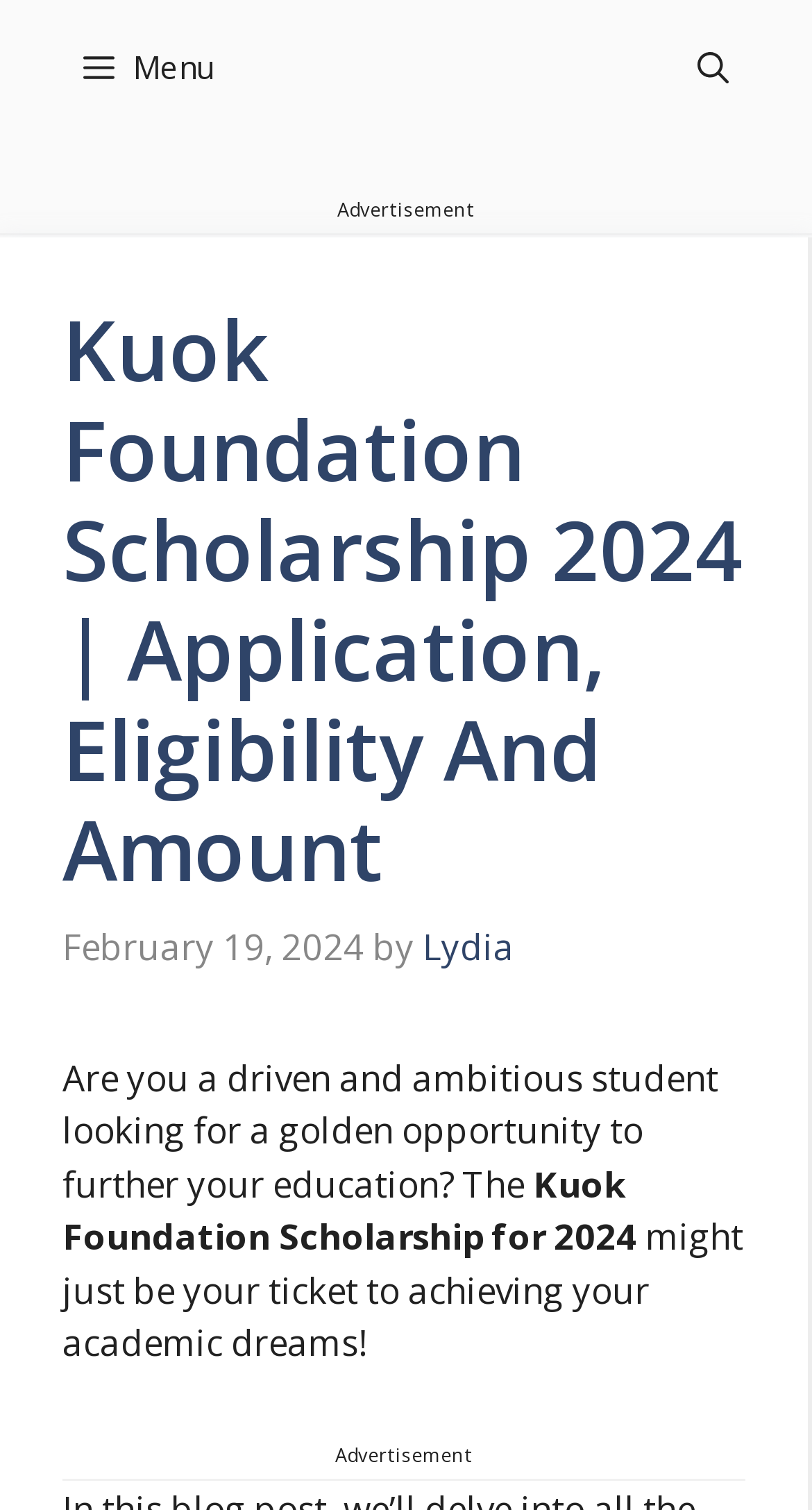Who is the author of the article?
Give a detailed explanation using the information visible in the image.

The author of the article can be found by looking at the text 'by Lydia' which is located below the main heading of the webpage, indicating that Lydia is the author of the article.